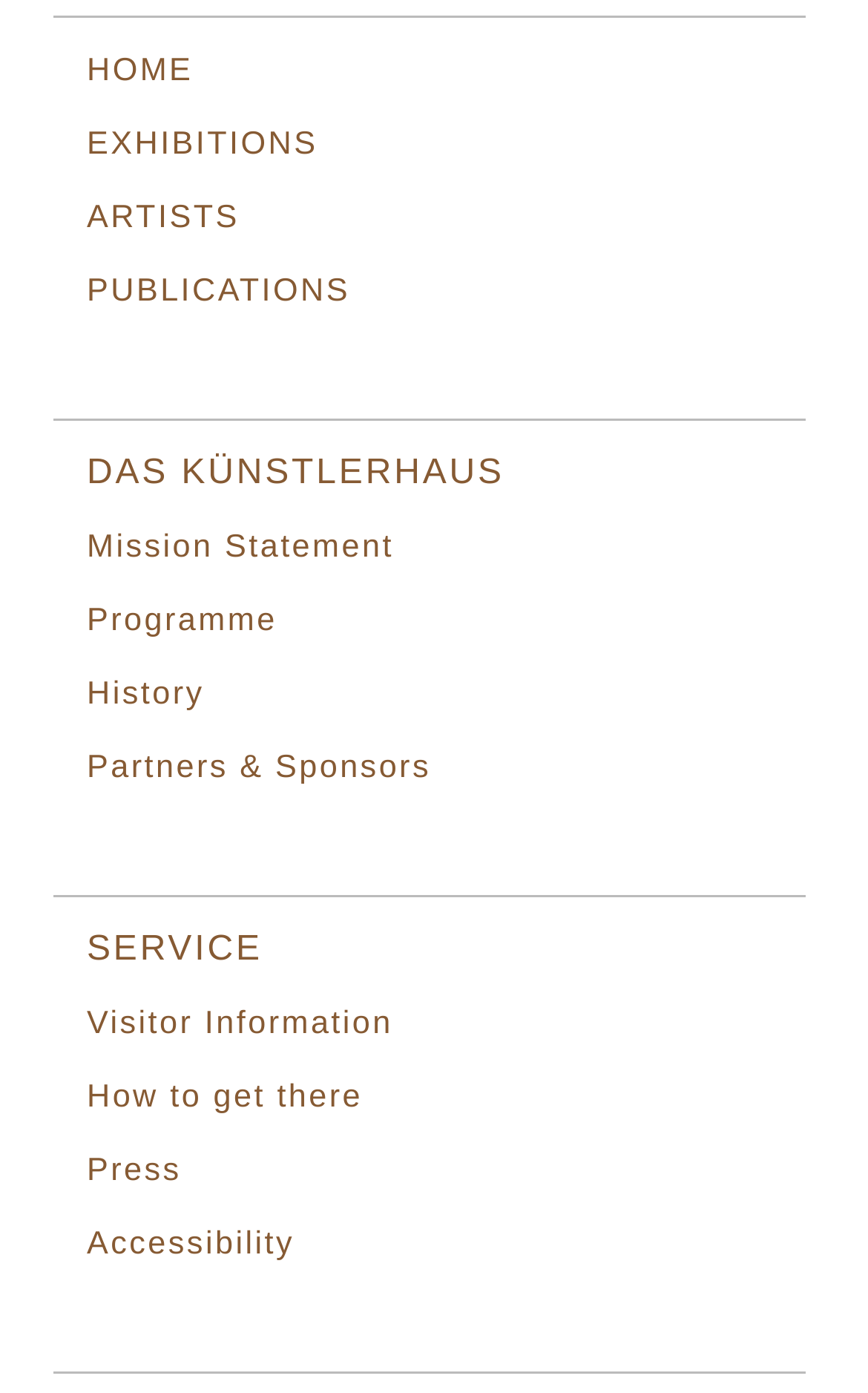Determine the bounding box coordinates of the section I need to click to execute the following instruction: "view exhibitions". Provide the coordinates as four float numbers between 0 and 1, i.e., [left, top, right, bottom].

[0.1, 0.09, 0.366, 0.116]